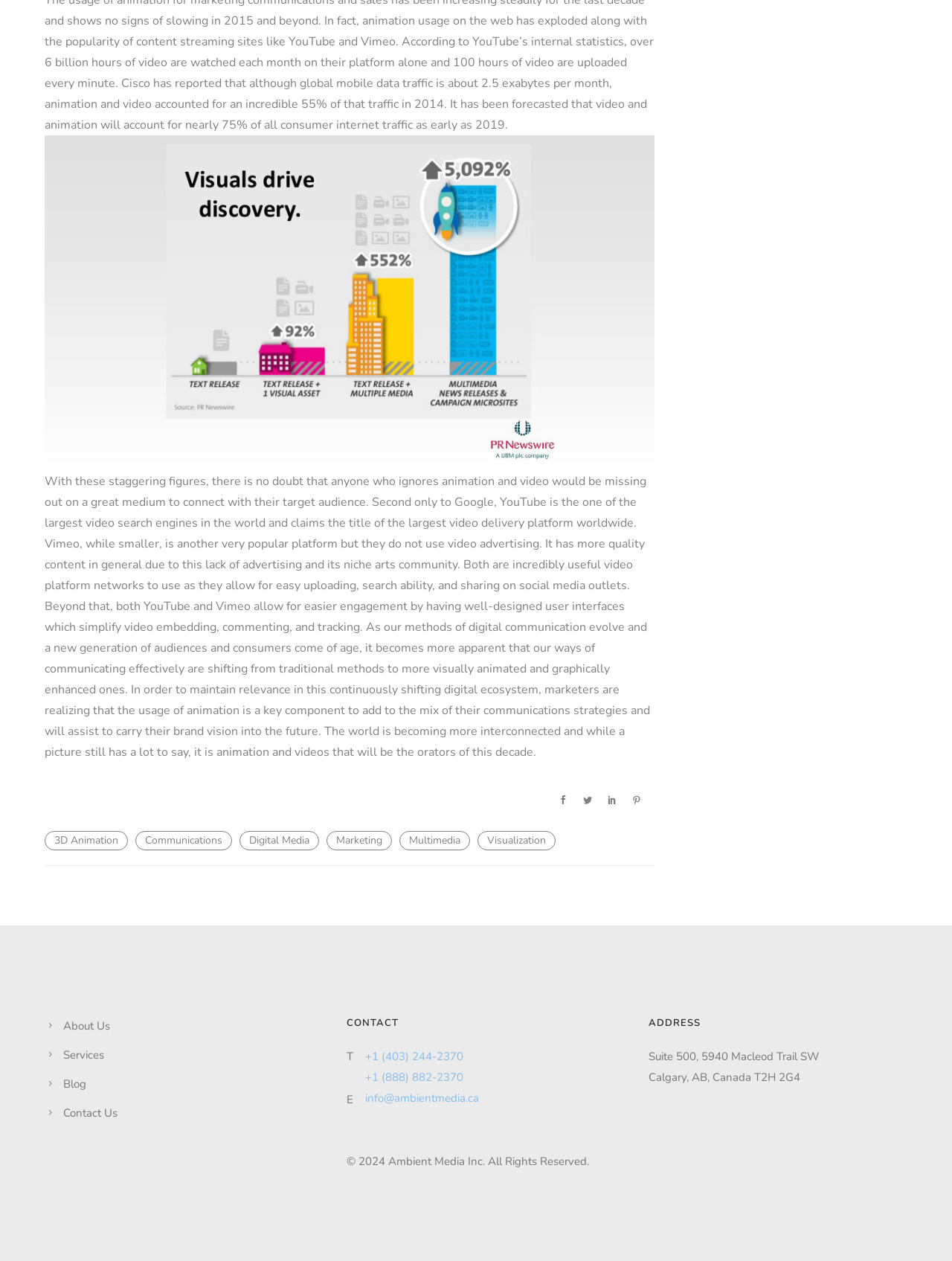What is the company's address?
Make sure to answer the question with a detailed and comprehensive explanation.

The address is listed under the 'ADDRESS' section as 'Suite 500, 5940 Macleod Trail SW, Calgary, AB, Canada T2H 2G4'.